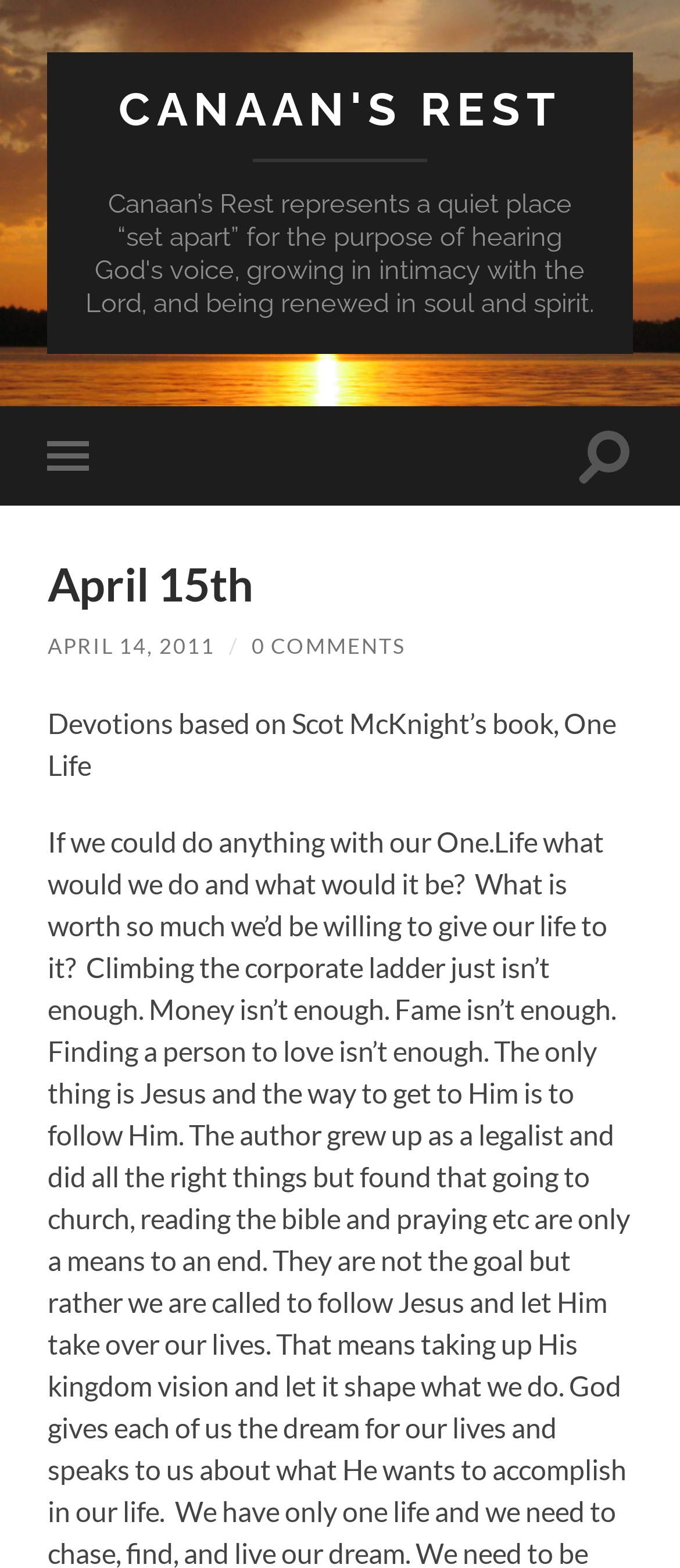Give a concise answer of one word or phrase to the question: 
What is the book that the devotions are based on?

One Life